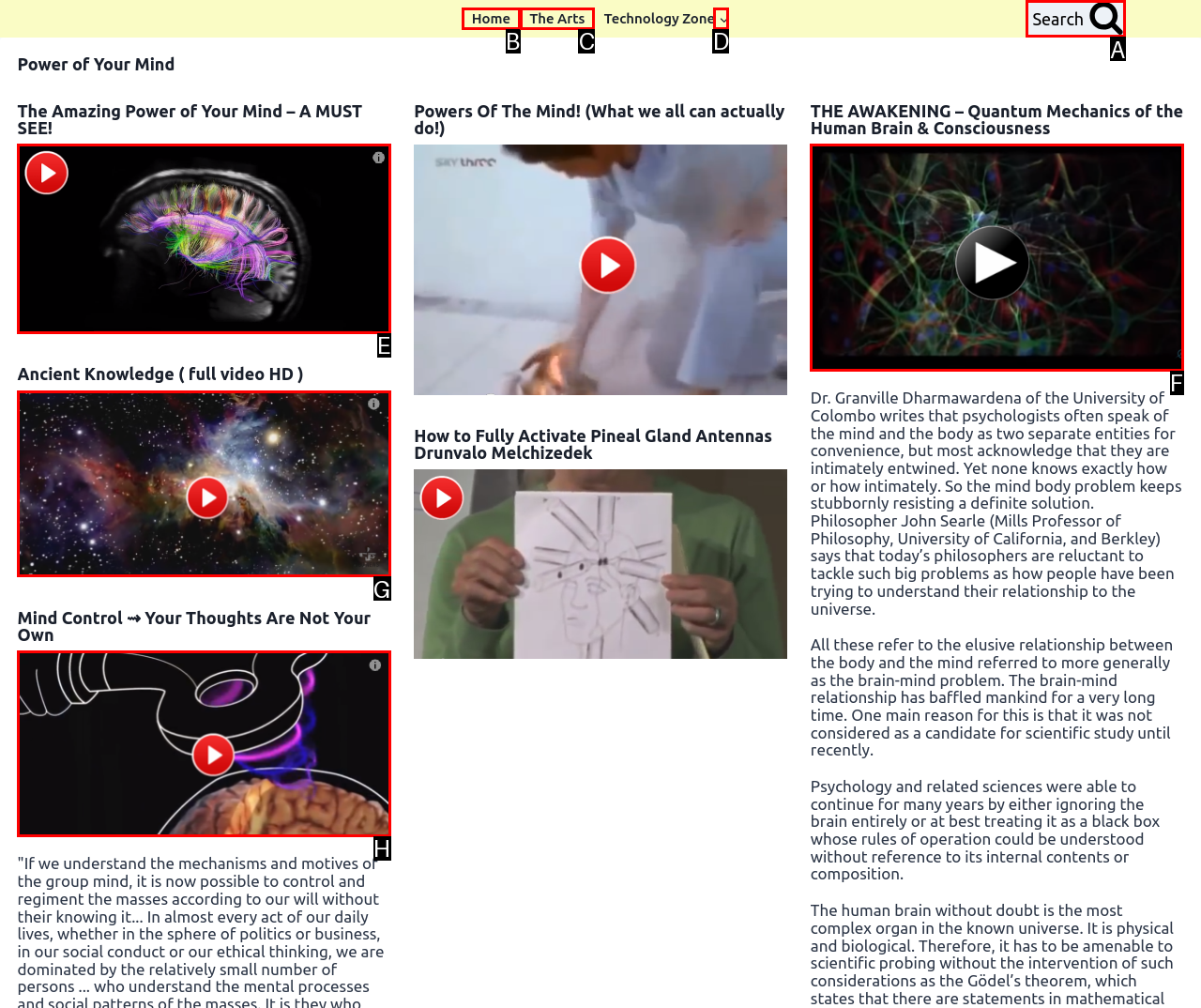Select the letter of the UI element you need to click to complete this task: Click on Home.

B